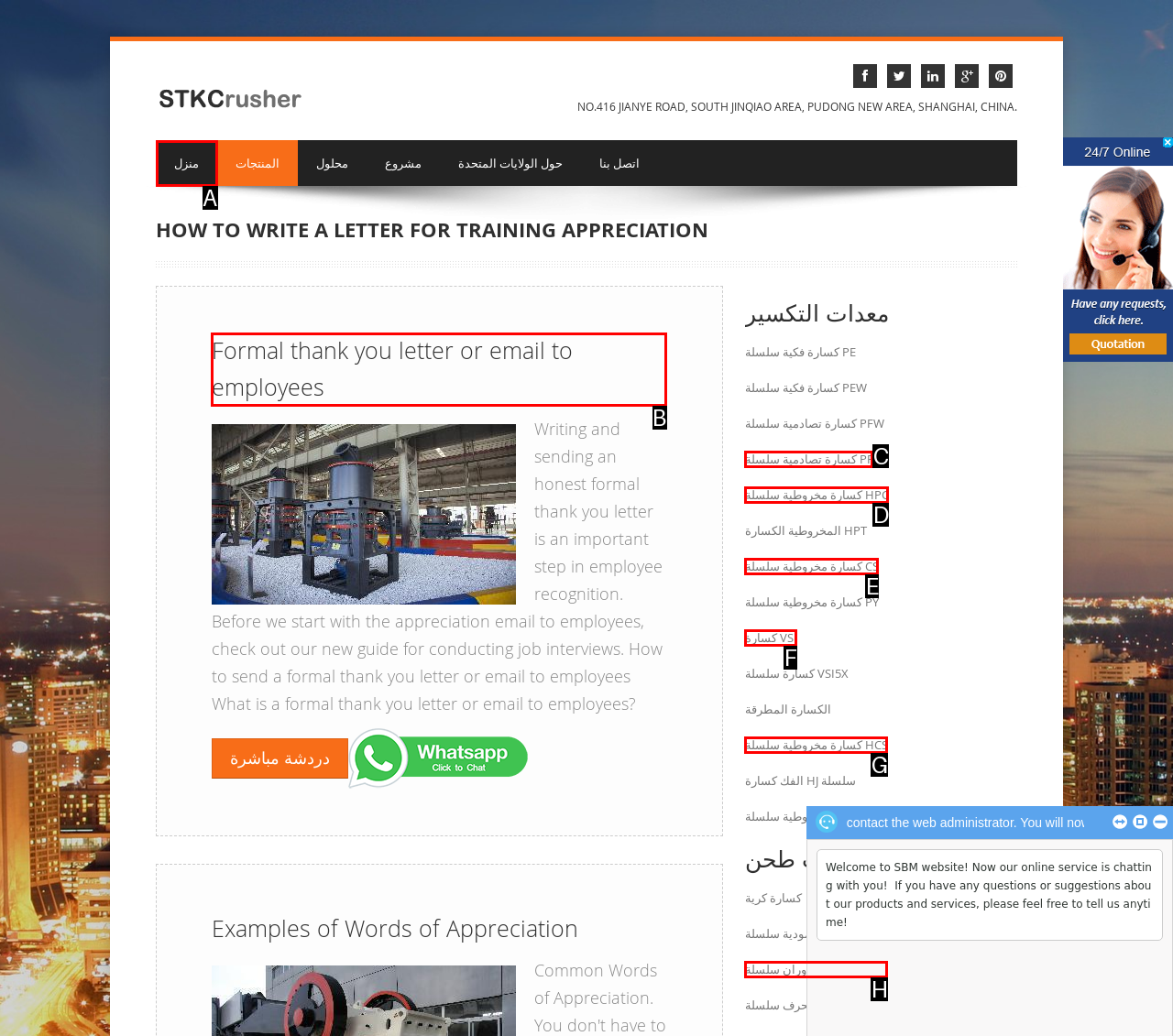Determine the letter of the UI element I should click on to complete the task: Click on the link to write a formal thank you letter or email to employees from the provided choices in the screenshot.

B